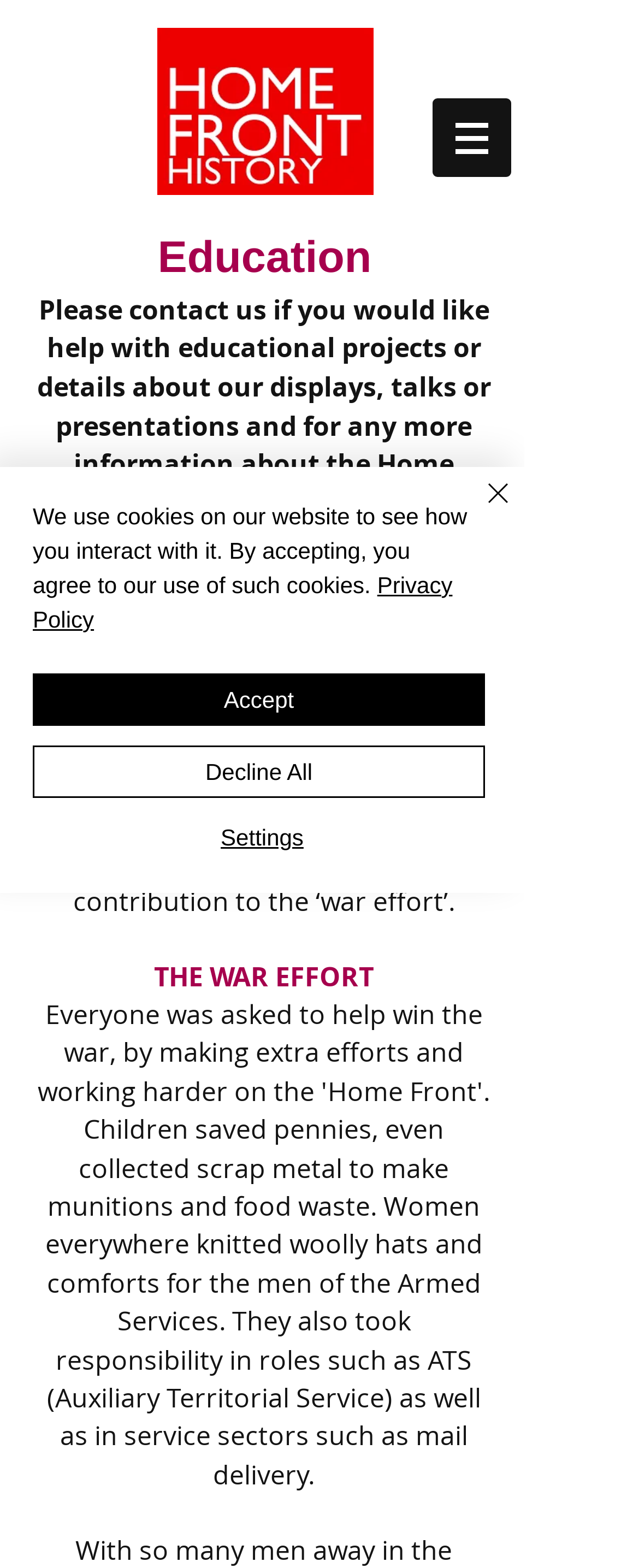Describe all the visual and textual components of the webpage comprehensively.

The webpage is about Home Front History, with a focus on education, talks, and displays. At the top left, there is a logo of Home Front History, which is an image of "HOME FRONT HISTORY 'RED 2' LOGO.jpg". 

To the right of the logo, there is a navigation menu labeled "Site" with a button that has a popup menu. Below the navigation menu, there is a heading that reads "Education". 

The main content of the page is divided into sections. The first section has a heading "INTRODUCTION" and a paragraph of text that describes the importance of the Home Front during the war. The text explains that although men were fighting on the front line, the people left behind at home also played a vital role in the war effort. 

Below this section, there is a short paragraph with a heading "THE WAR EFFORT". 

Further down the page, there is a section that invites visitors to contact the organization for help with educational projects, details about their displays, talks, or presentations, and for more information about the Home Front. 

At the bottom of the page, there is a cookie policy alert that informs visitors about the use of cookies on the website. The alert has links to the "Privacy Policy" and buttons to "Accept", "Decline All", or "Settings". There is also a "Close" button with an image of a close icon.